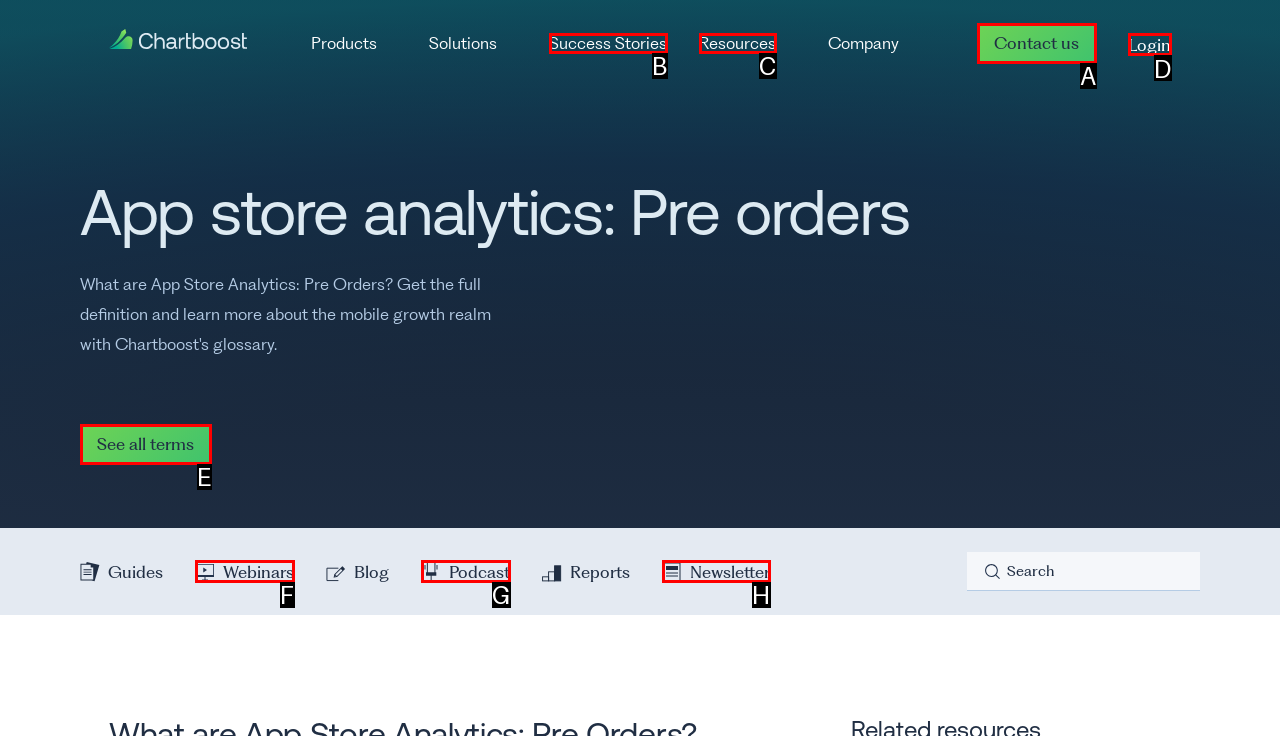Find the option that fits the given description: See all terms
Answer with the letter representing the correct choice directly.

E